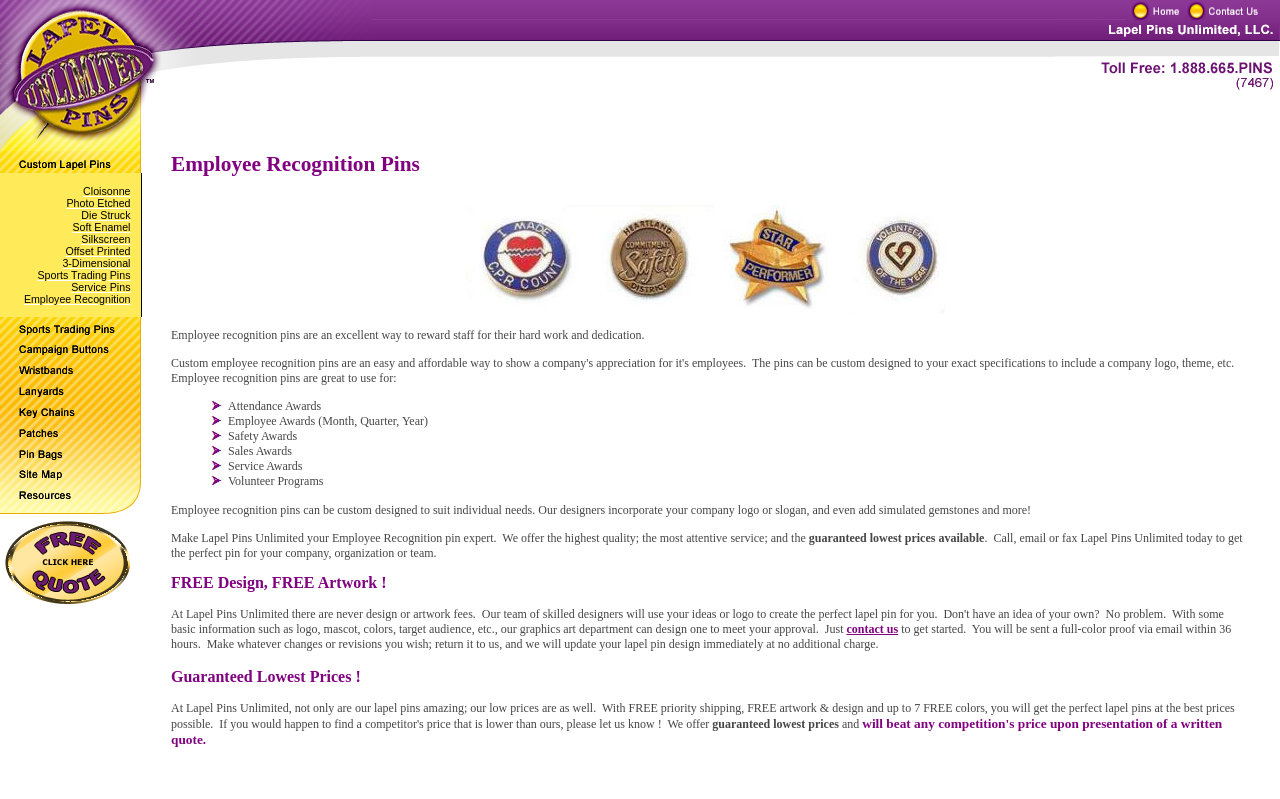Kindly provide the bounding box coordinates of the section you need to click on to fulfill the given instruction: "Click the image at the top left corner".

[0.0, 0.0, 0.11, 0.025]